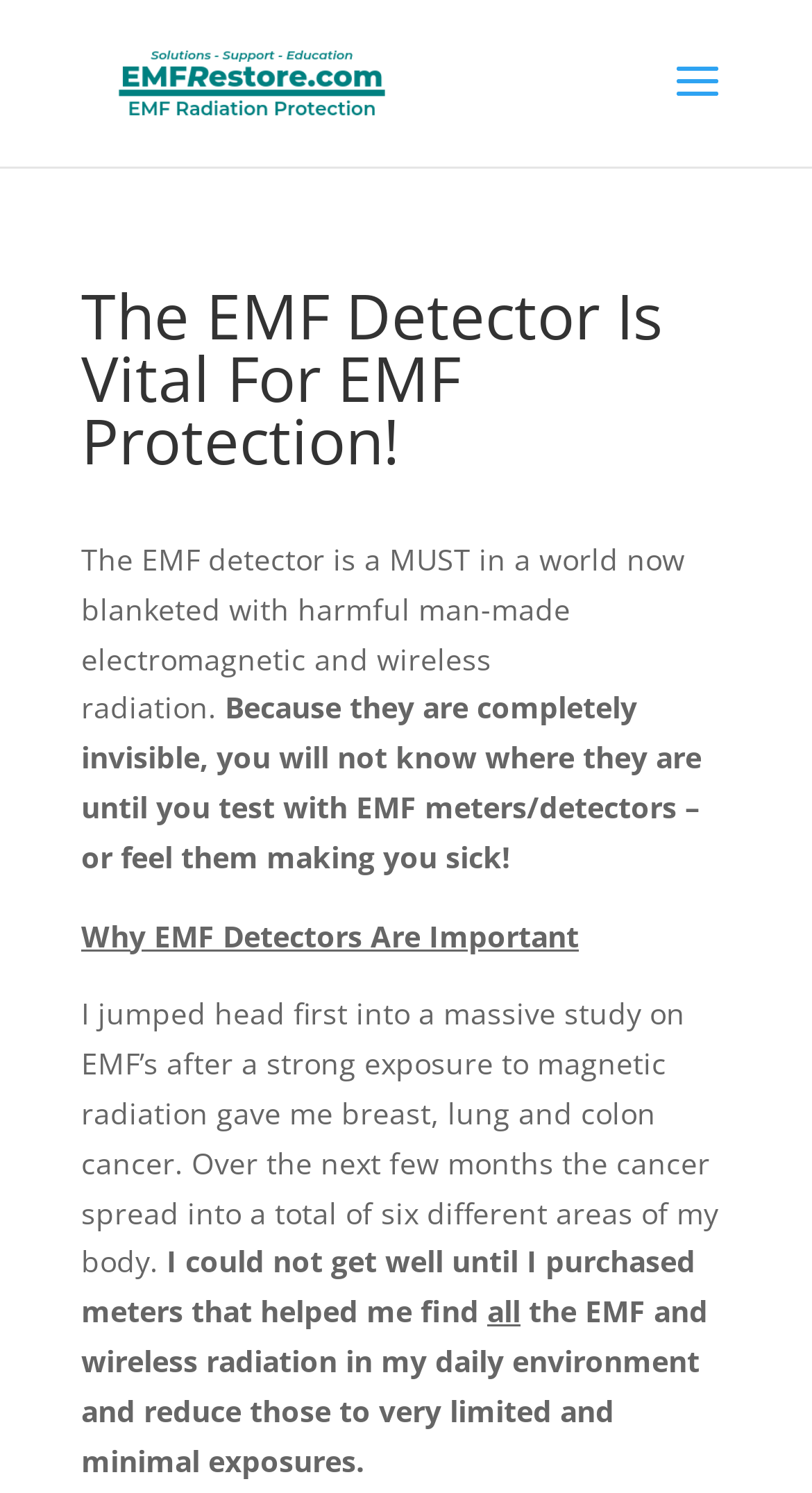What did the author do to get well?
Answer briefly with a single word or phrase based on the image.

Purchased meters